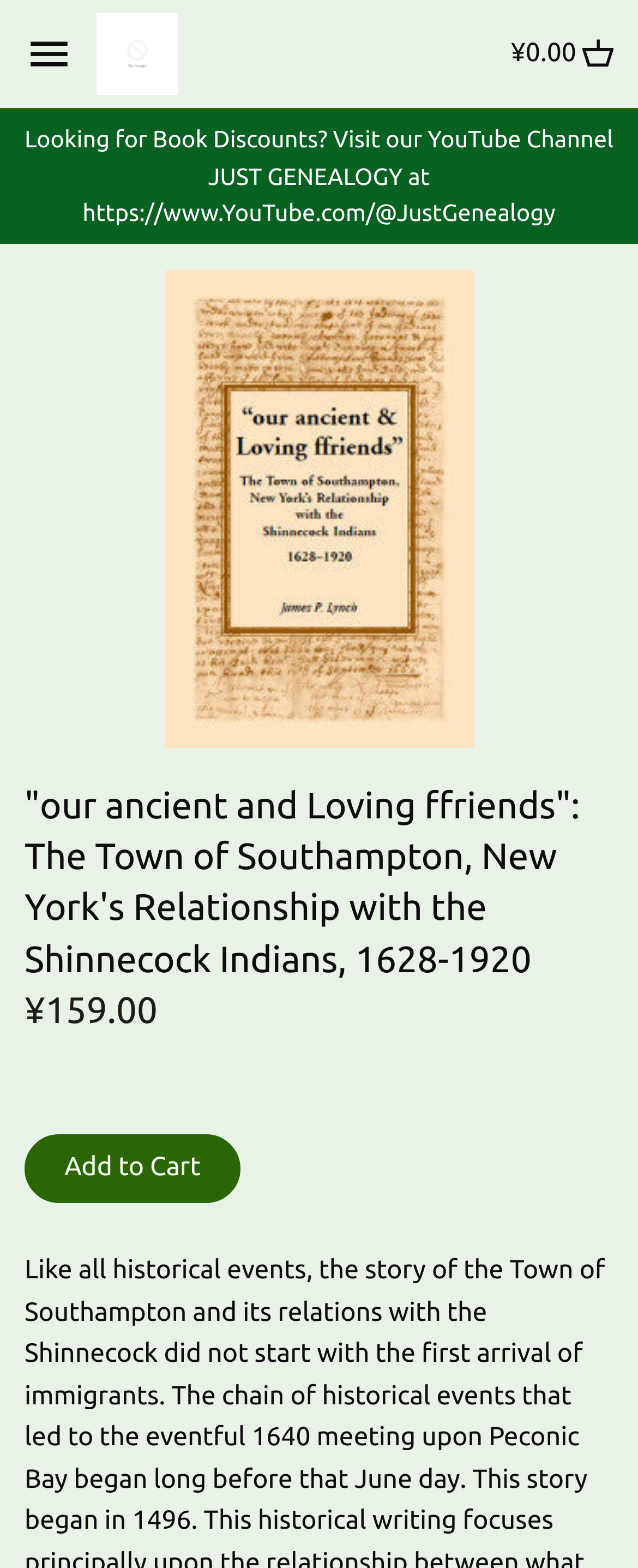Kindly determine the bounding box coordinates for the area that needs to be clicked to execute this instruction: "Visit YouTube channel".

[0.039, 0.081, 0.961, 0.144]